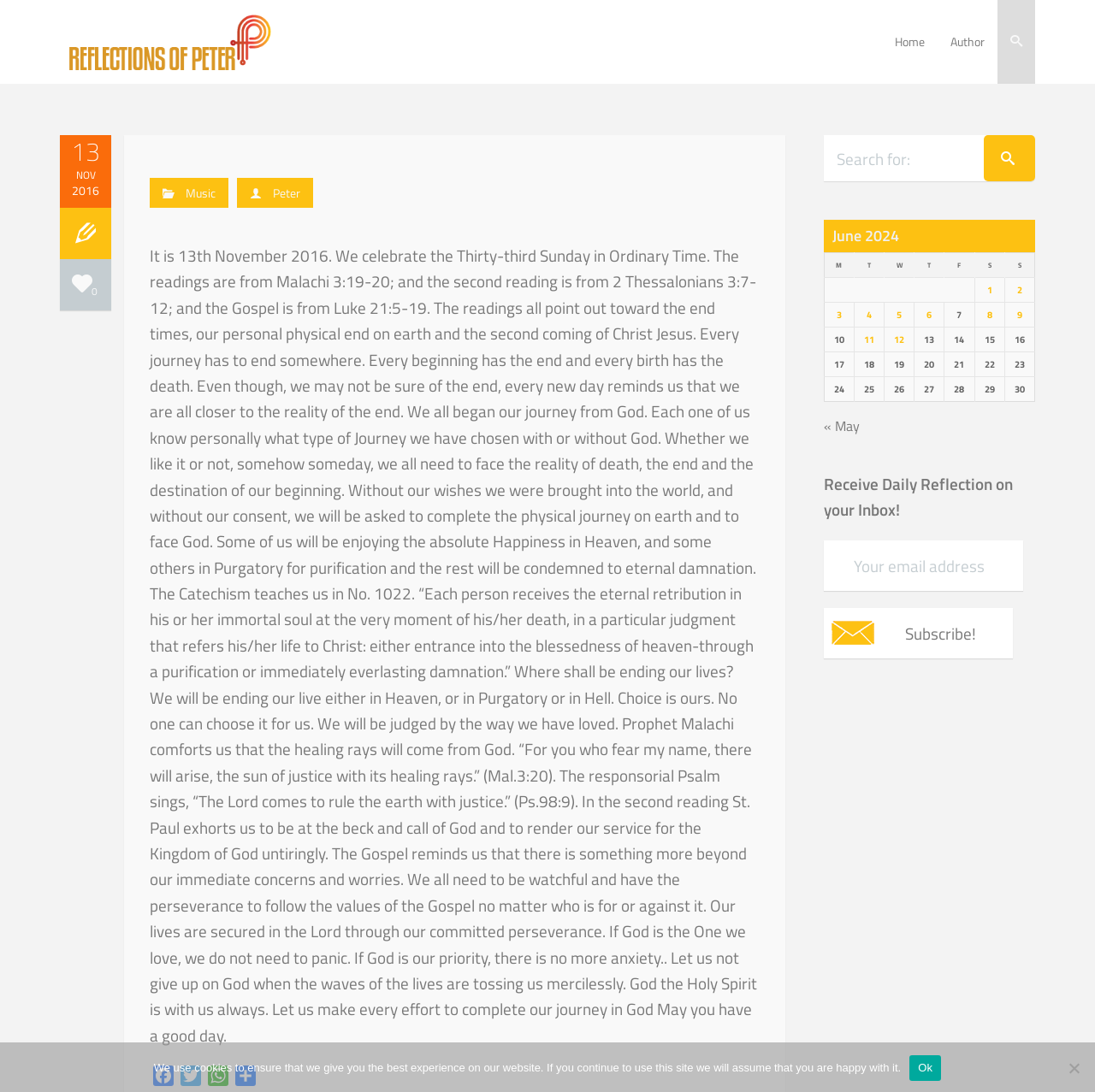Please use the details from the image to answer the following question comprehensively:
How many social media links are present at the bottom of the webpage?

There are four social media links present at the bottom of the webpage, namely Facebook, Twitter, WhatsApp, and Share, which are located in the last section of the webpage.